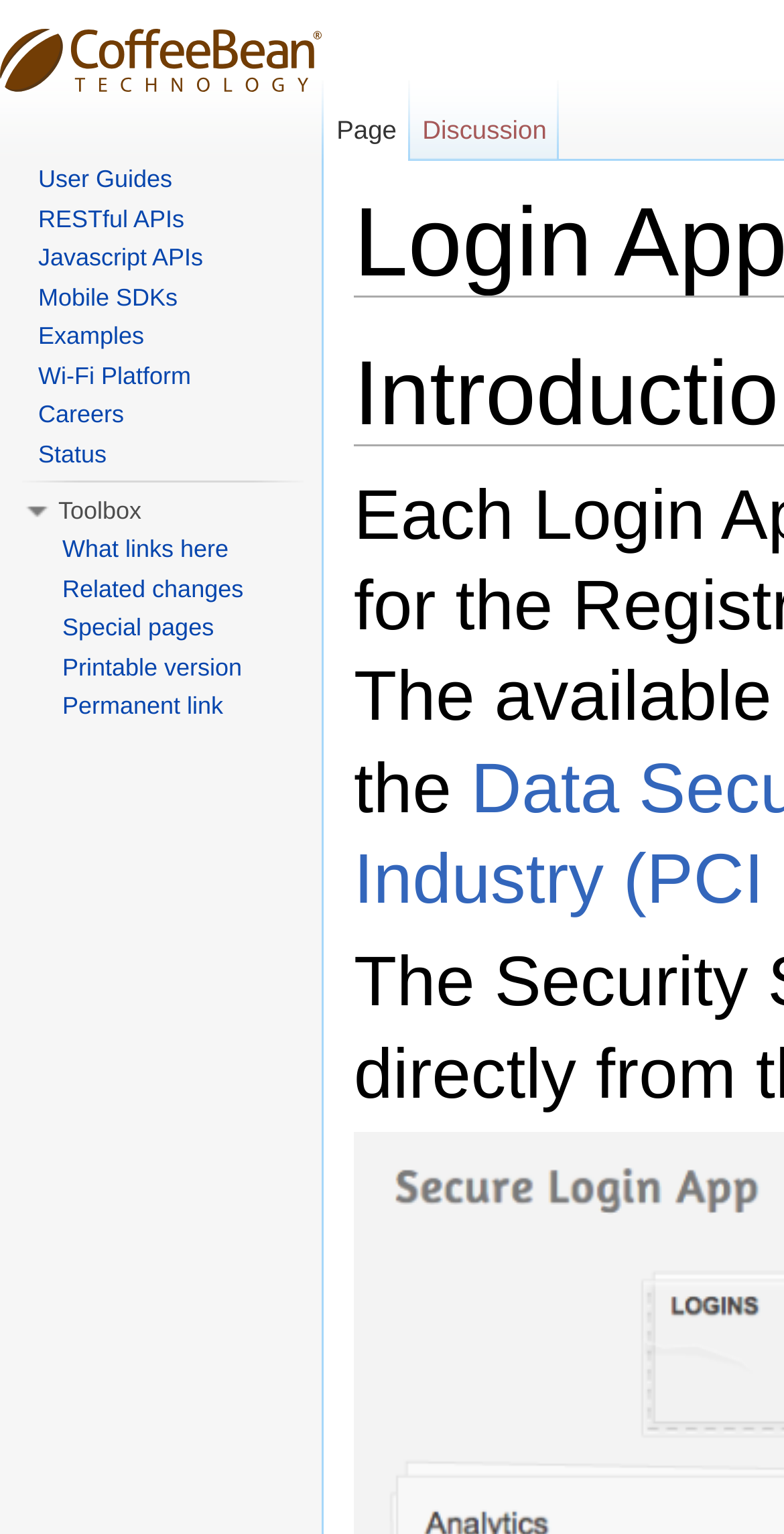What is the last link on the page?
Refer to the image and respond with a one-word or short-phrase answer.

Permanent link